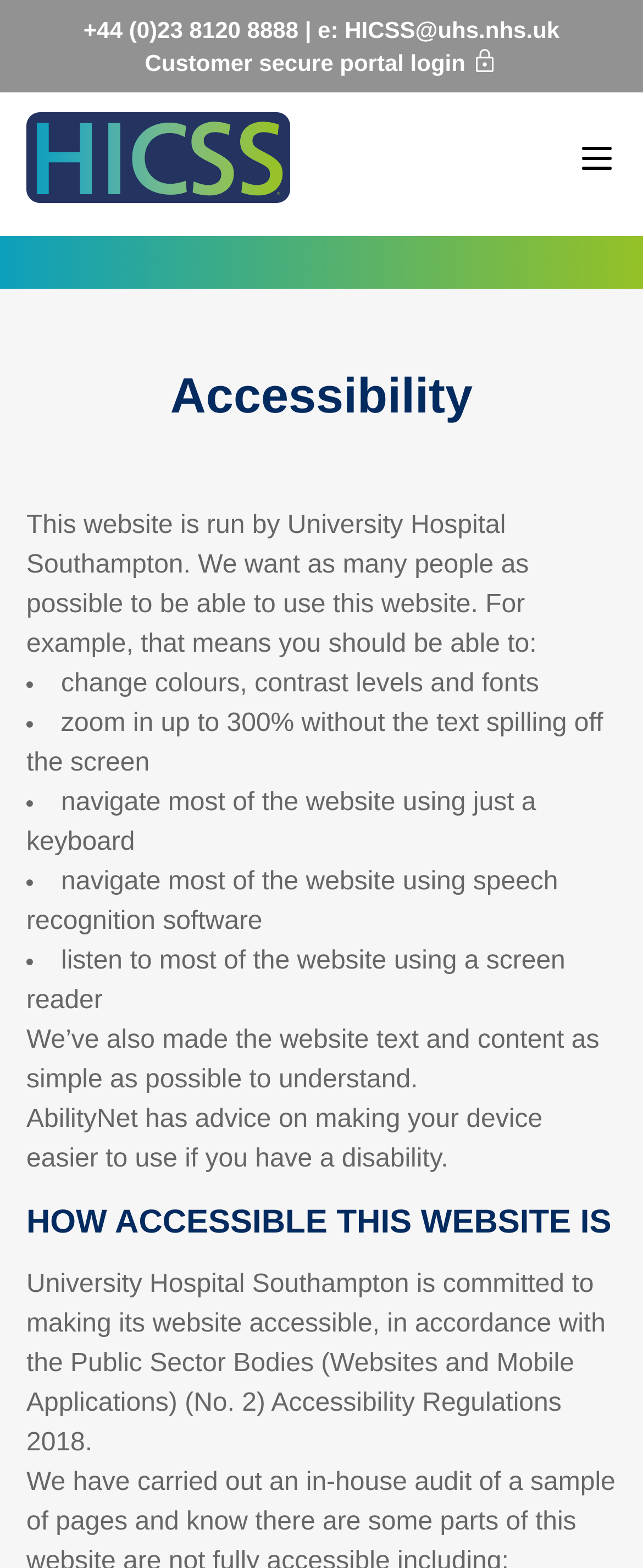Based on the element description AbilityNet, identify the bounding box of the UI element in the given webpage screenshot. The coordinates should be in the format (top-left x, top-left y, bottom-right x, bottom-right y) and must be between 0 and 1.

[0.041, 0.706, 0.214, 0.723]